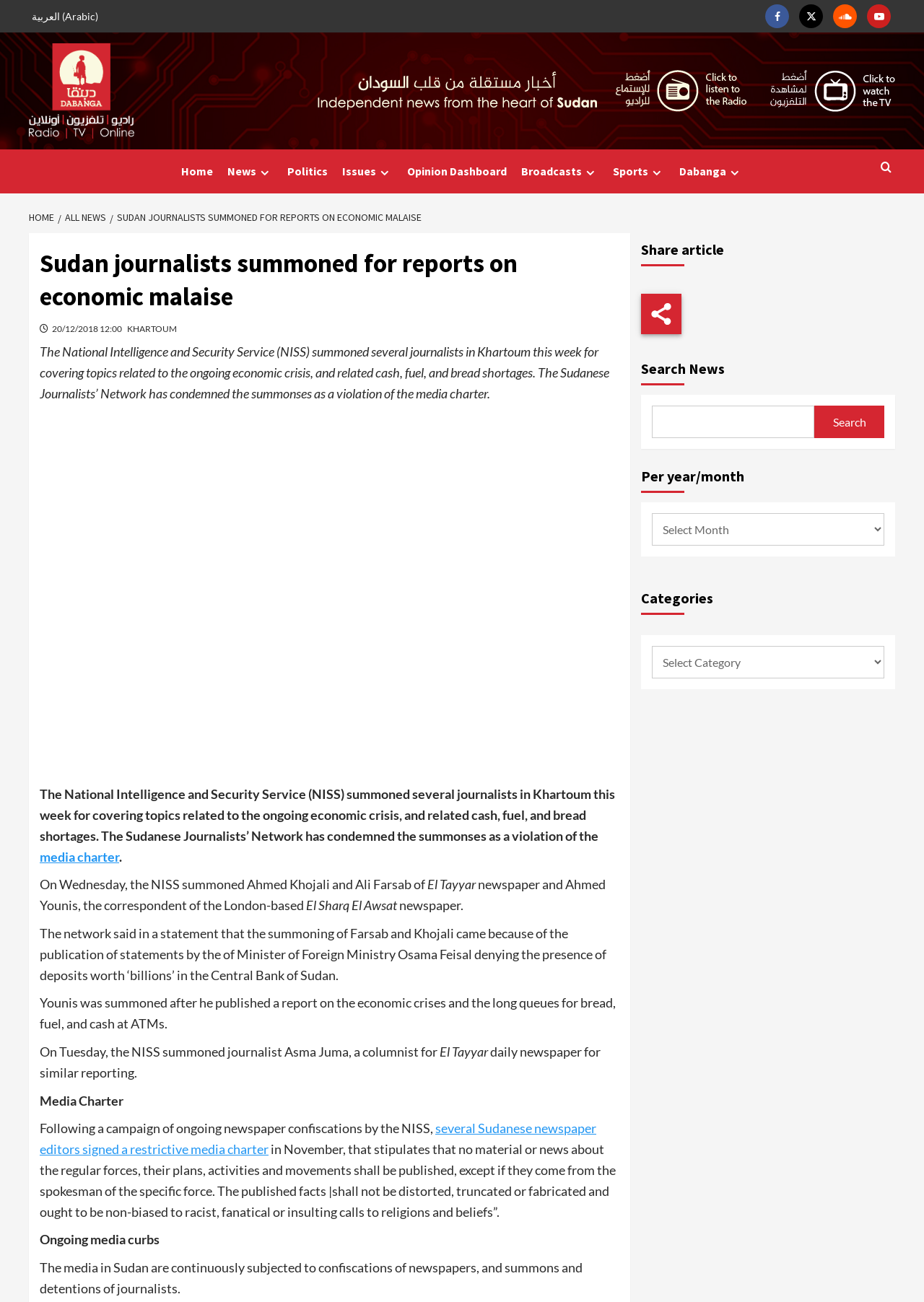Please determine the bounding box coordinates of the element's region to click for the following instruction: "Check the terms and conditions".

None